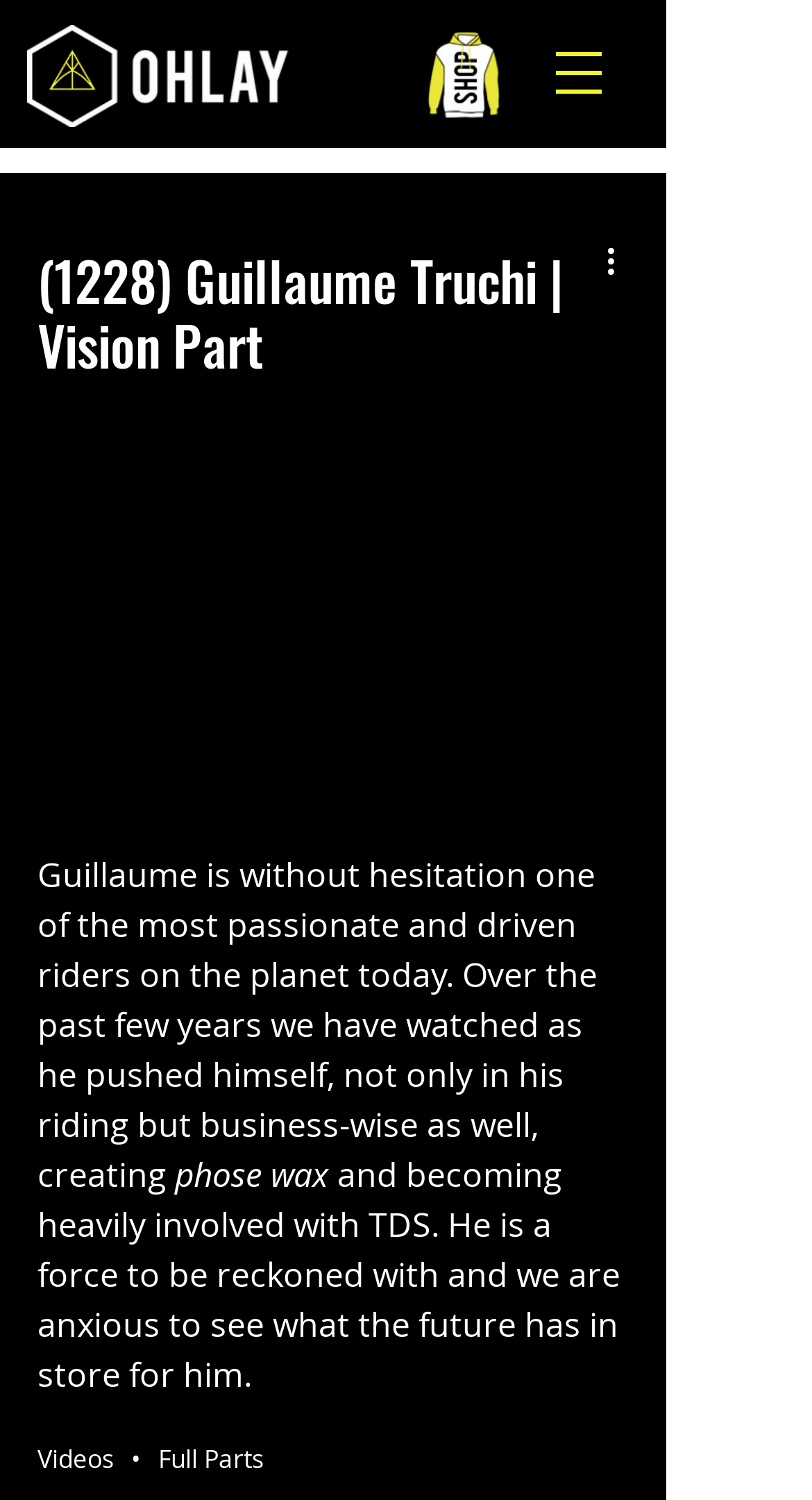Summarize the webpage in an elaborate manner.

The webpage is about Guillaume Truchi, a passionate and driven rider. At the top left corner, there is an OHLAY logo, and next to it, a SHOP icon. On the top right corner, there is a button to open the navigation menu. Below the logo and icon, there is a heading that reads "(1228) Guillaume Truchi | Vision Part". 

Below the heading, there is an article that takes up most of the page. The article starts with a paragraph that describes Guillaume as a passionate and driven rider who has pushed himself in both riding and business. The text continues to describe his involvement with TDS and his potential for the future. 

On the right side of the article, there is a button with a dropdown menu that has a "More actions" option. Within the dropdown menu, there is an image and another button. 

At the bottom of the page, there are three links: "Videos", a separator, and "Full Parts".